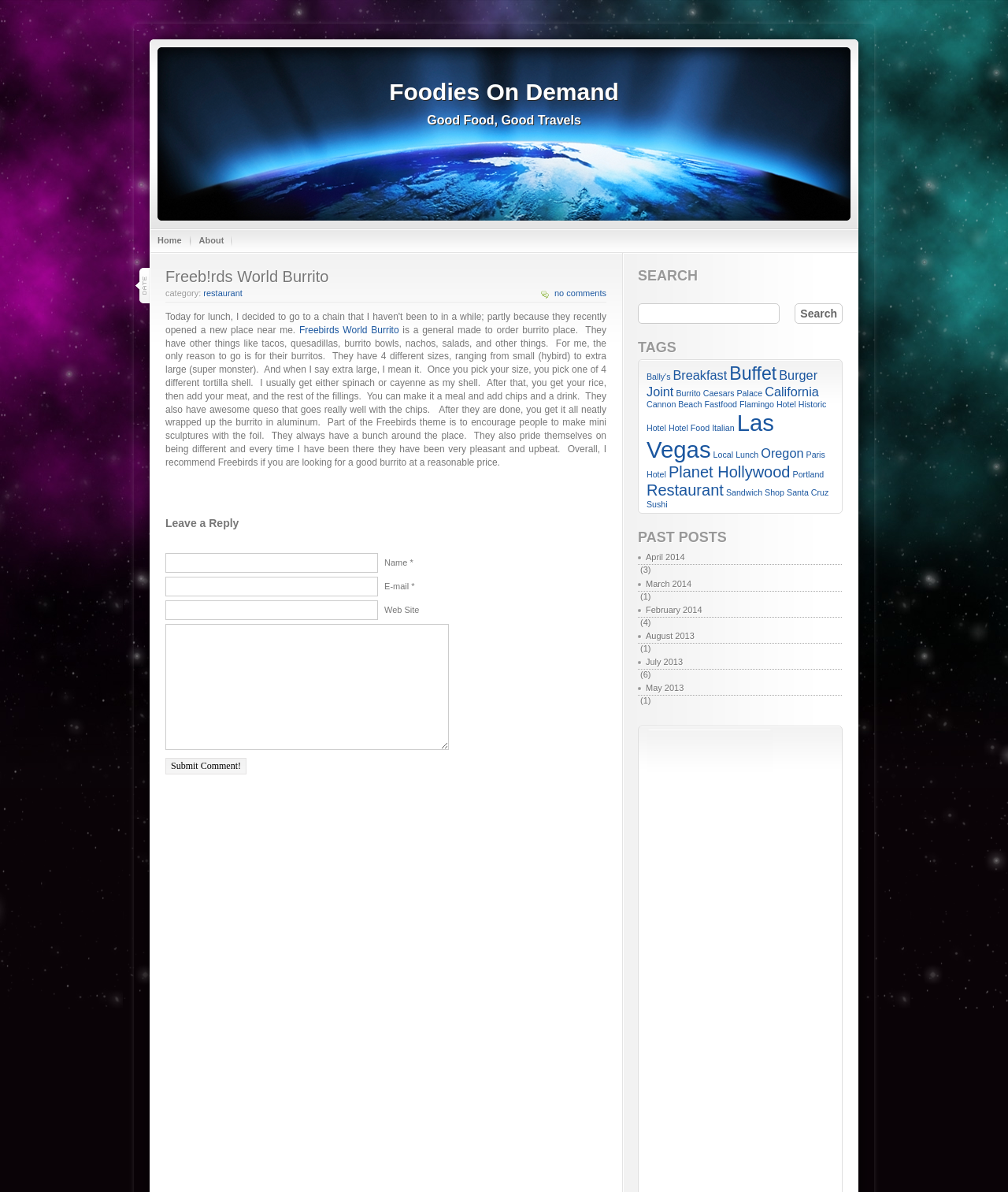How many different sizes of burritos does Freebirds offer?
Refer to the image and give a detailed response to the question.

According to the text, Freebirds offers 4 different sizes of burritos, ranging from small (hybird) to extra large (super monster).